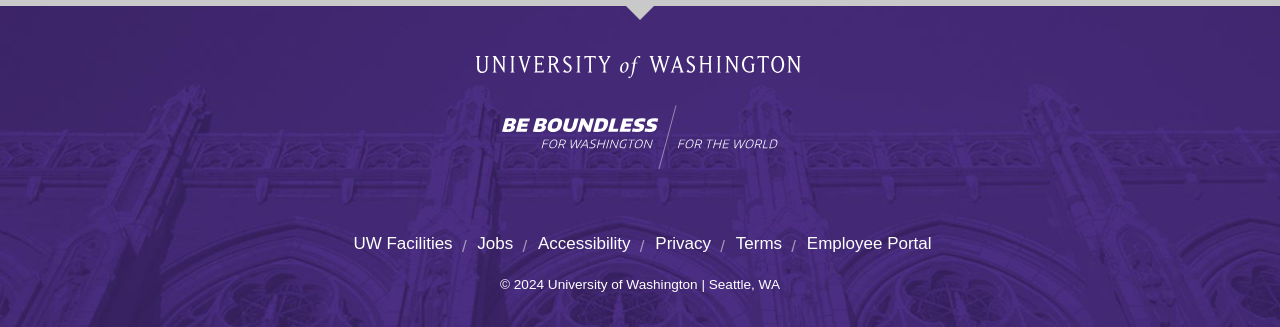What are the footer links?
Provide a detailed answer to the question using information from the image.

The footer links are located at the bottom of the webpage and include links to UW Facilities, Jobs, Accessibility, Privacy, Terms, and Employee Portal.